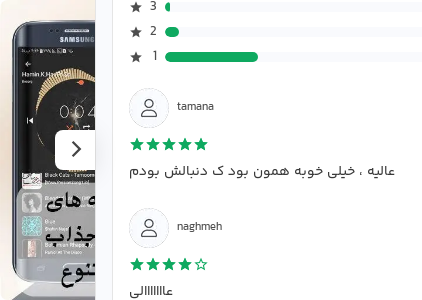Explain in detail what you see in the image.

The image displays a screenshot of the "SemyColon Music Player" application on a Samsung device. The interface prominently features a sleek design typical of modern music players, showcasing album artwork and controls for music playback. To the side, user reviews are visible, with one review from a user named Tamana praising the app as "excellent" and expressing satisfaction in finding it. Another review from a user named Naghmeh gives it a strong 4.5-star rating, highlighting the quality of the application. The background shows various music tracks and play options, reinforcing the app’s functionality as a music player. The aesthetic combines both functionality and user-friendly design, making it an appealing choice for music enthusiasts.